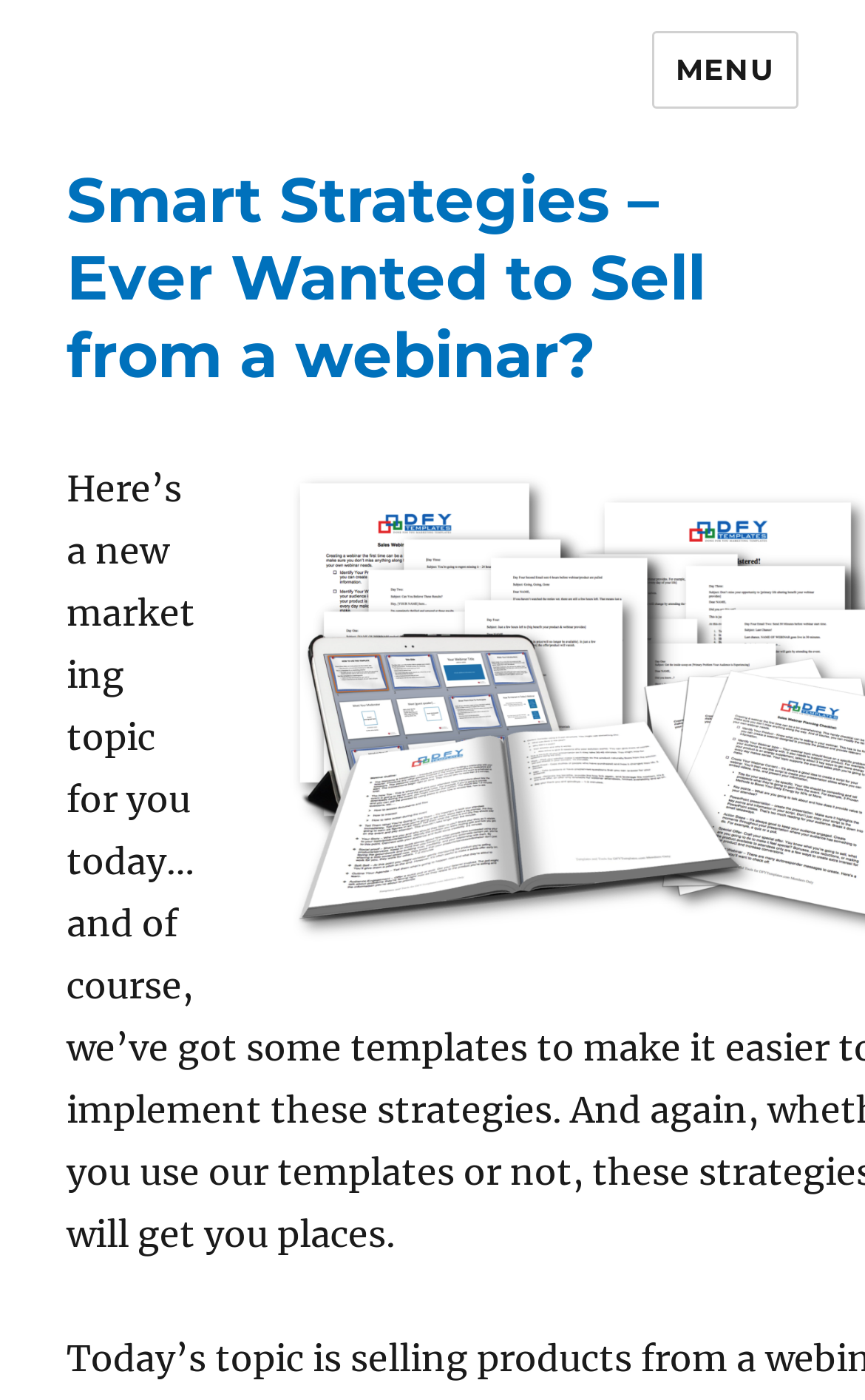Identify the first-level heading on the webpage and generate its text content.

Smart Strategies – Ever Wanted to Sell from a webinar?